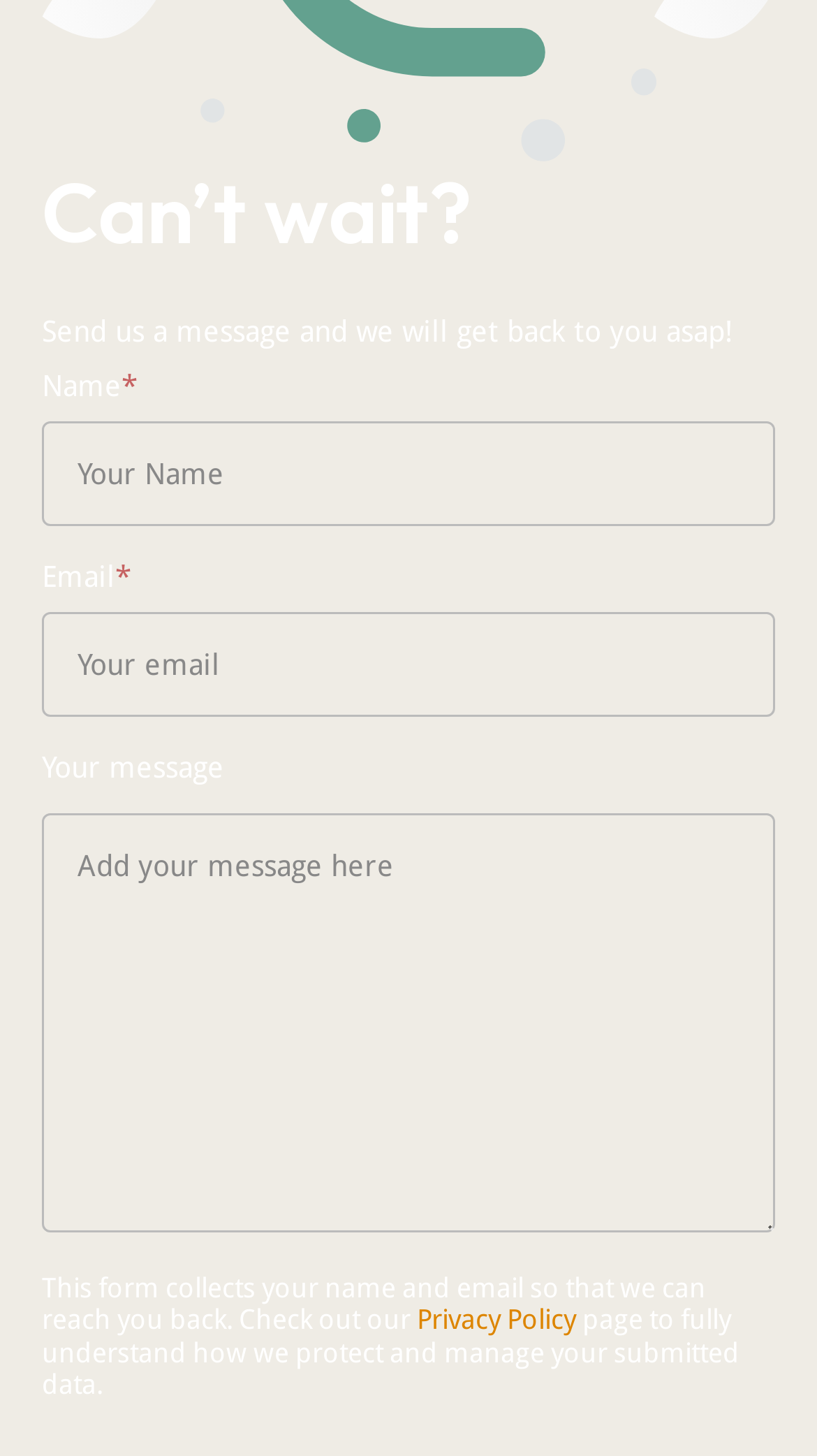What is the purpose of this form?
From the image, provide a succinct answer in one word or a short phrase.

To send a message